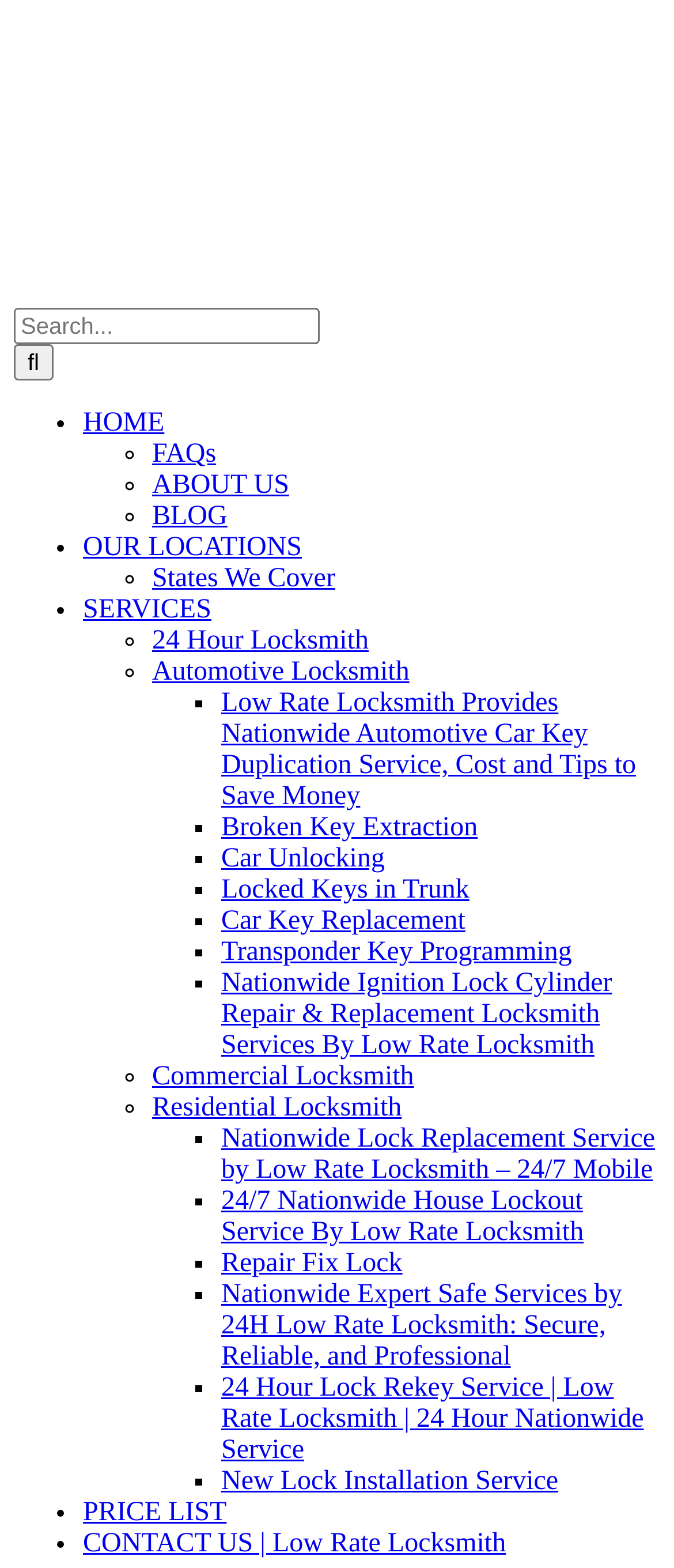Use a single word or phrase to answer this question: 
What is the last item in the navigation menu?

CONTACT US